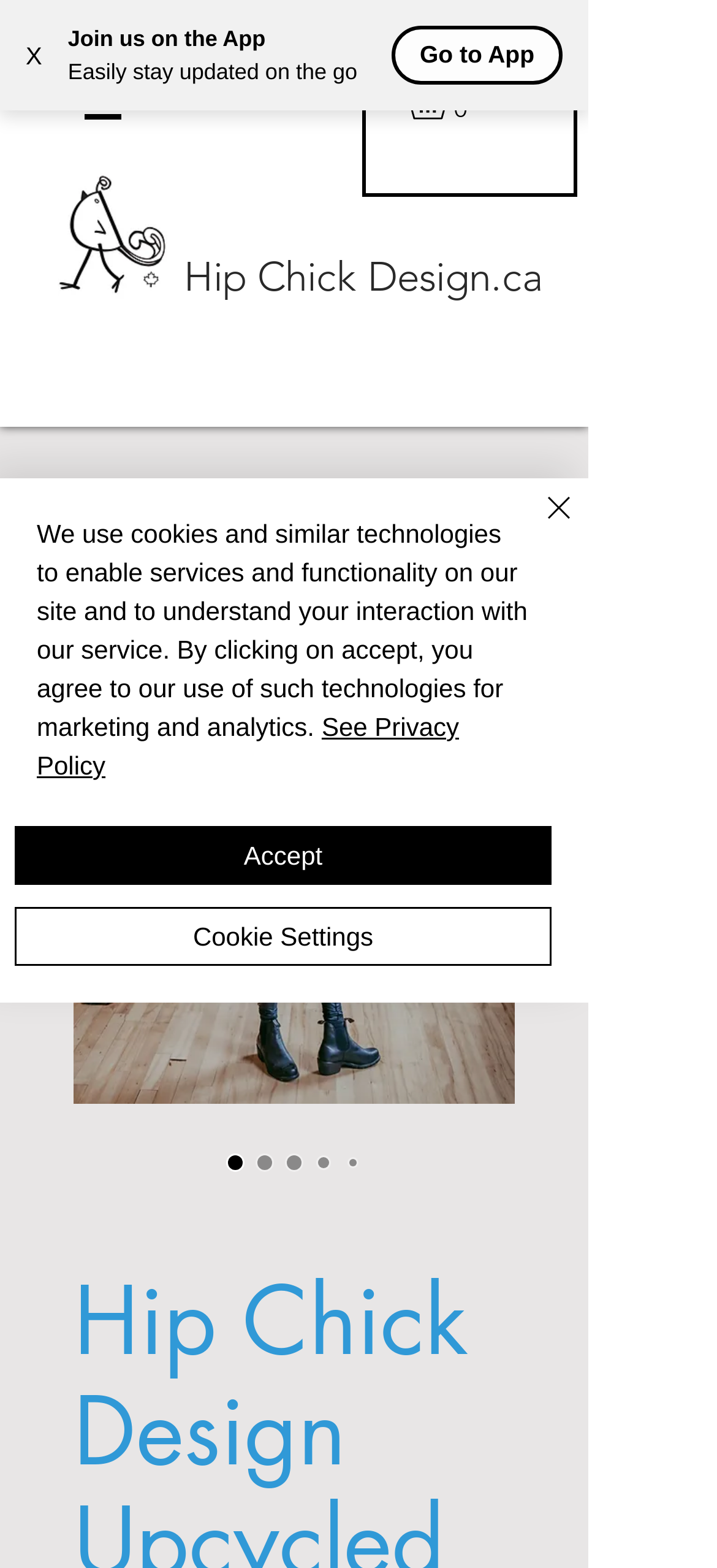Give a one-word or one-phrase response to the question:
How many images are there on the webpage?

5